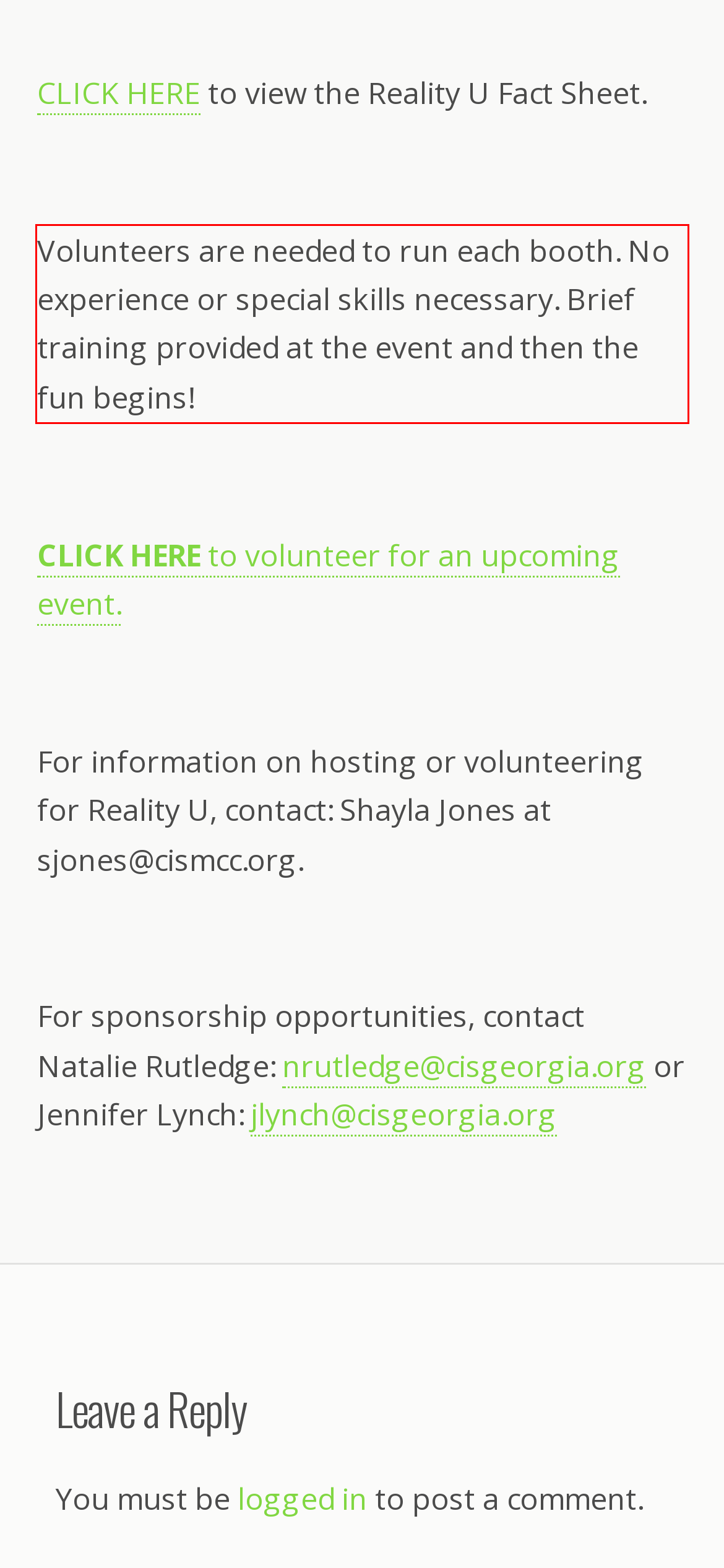Given a screenshot of a webpage with a red bounding box, extract the text content from the UI element inside the red bounding box.

Volunteers are needed to run each booth. No experience or special skills necessary. Brief training provided at the event and then the fun begins!